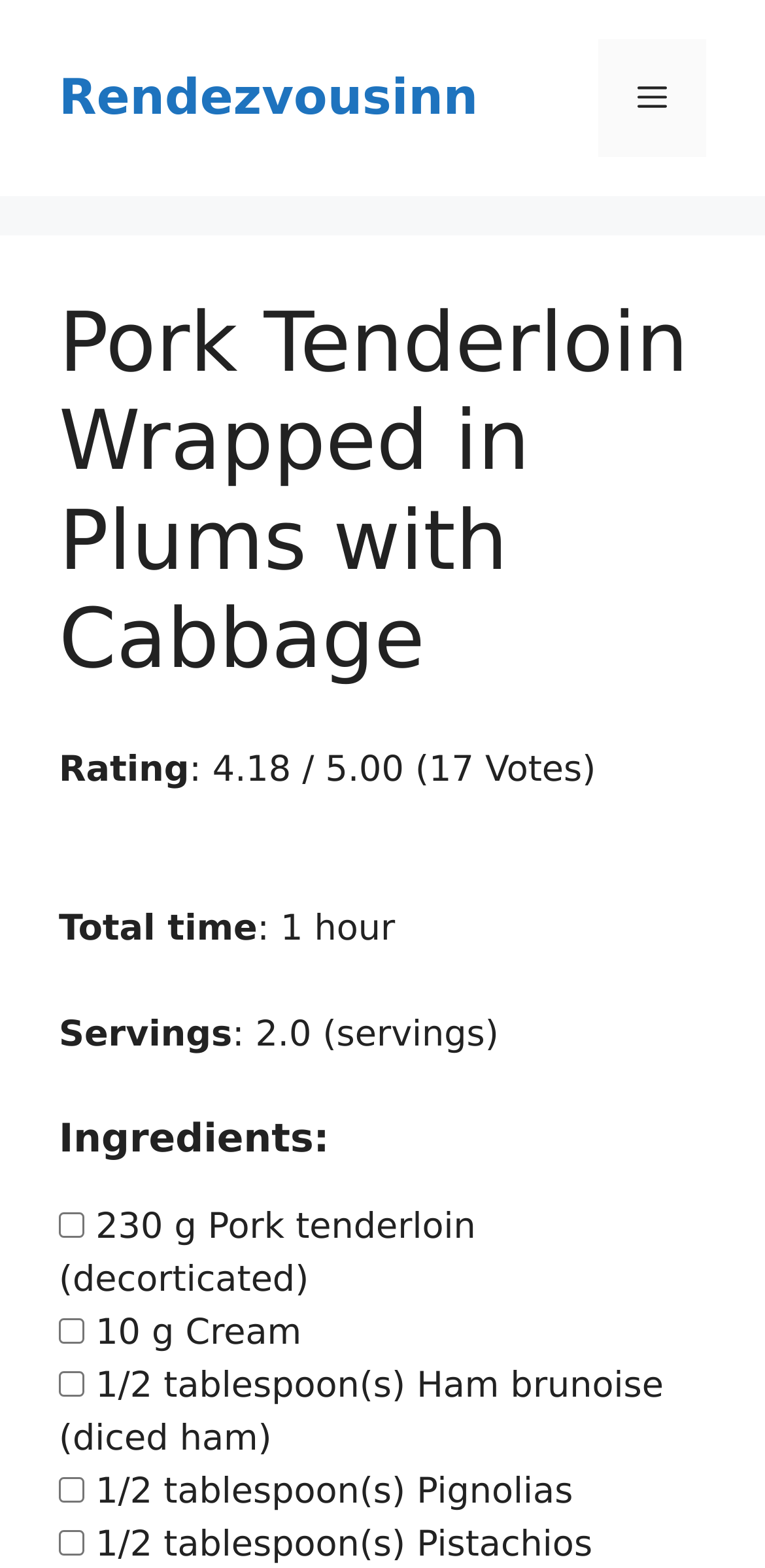Please determine the bounding box coordinates for the UI element described as: "Rendezvousinn".

[0.077, 0.044, 0.625, 0.08]